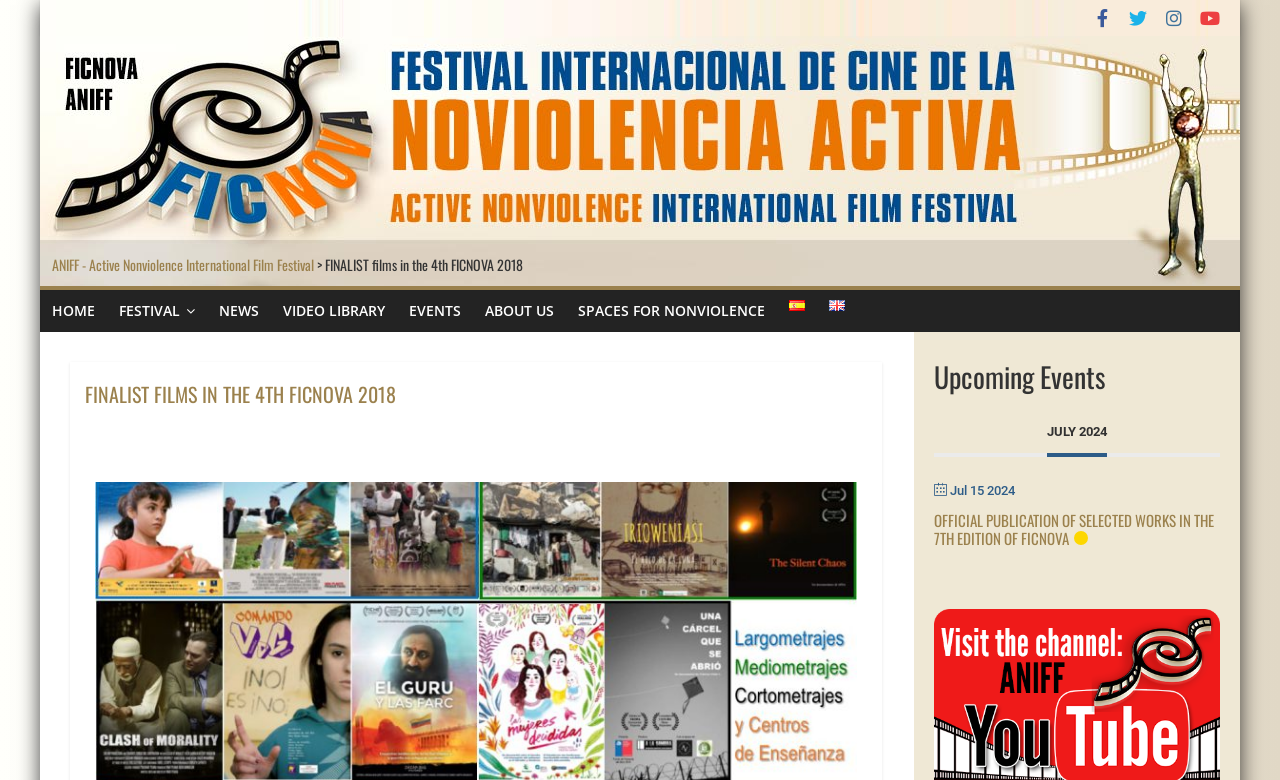Give a concise answer using only one word or phrase for this question:
What is the date of the upcoming event?

Jul 15 2024